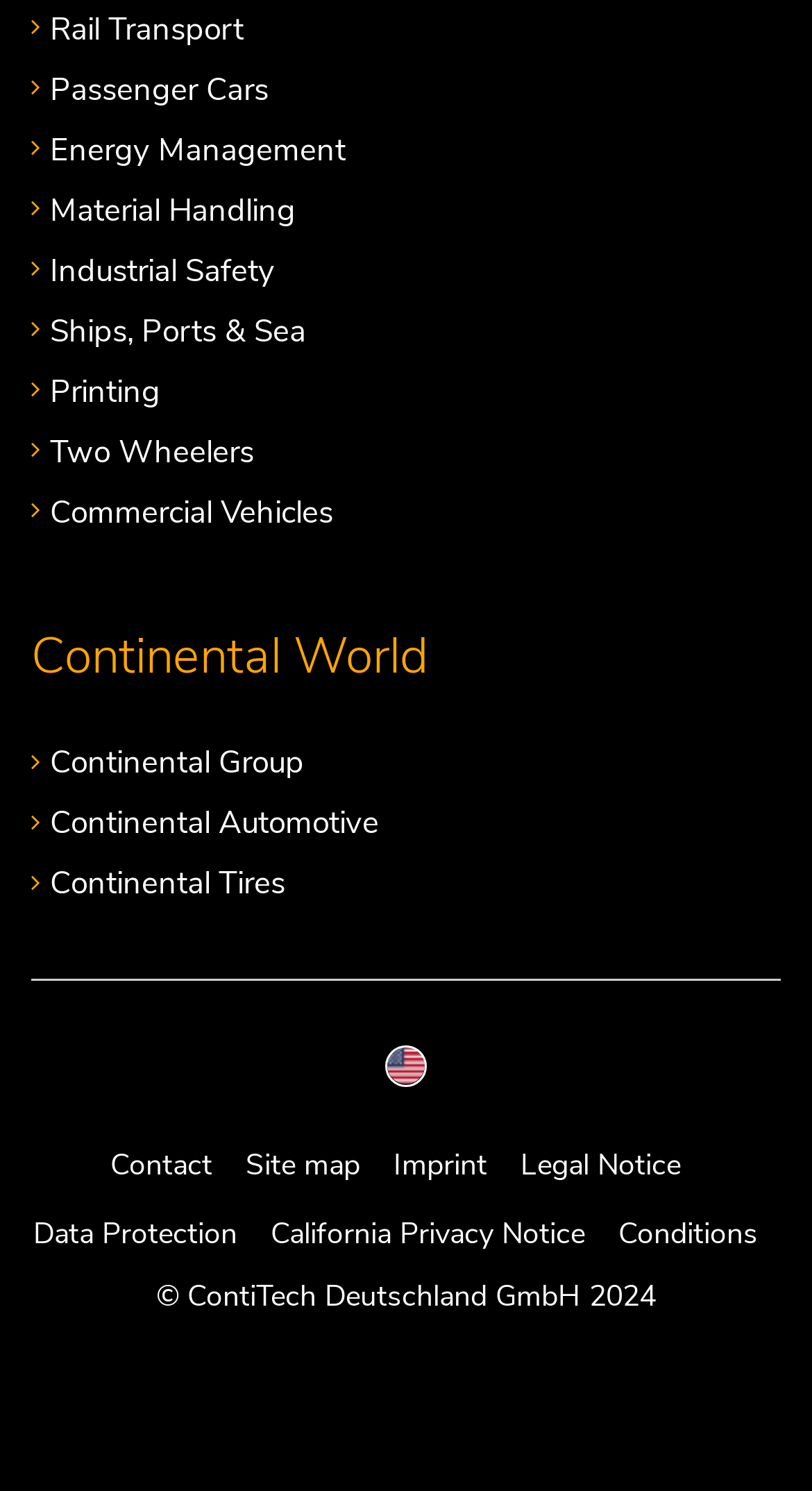Please identify the bounding box coordinates of the element that needs to be clicked to execute the following command: "Go to Continental Group". Provide the bounding box using four float numbers between 0 and 1, formatted as [left, top, right, bottom].

[0.062, 0.495, 0.374, 0.527]